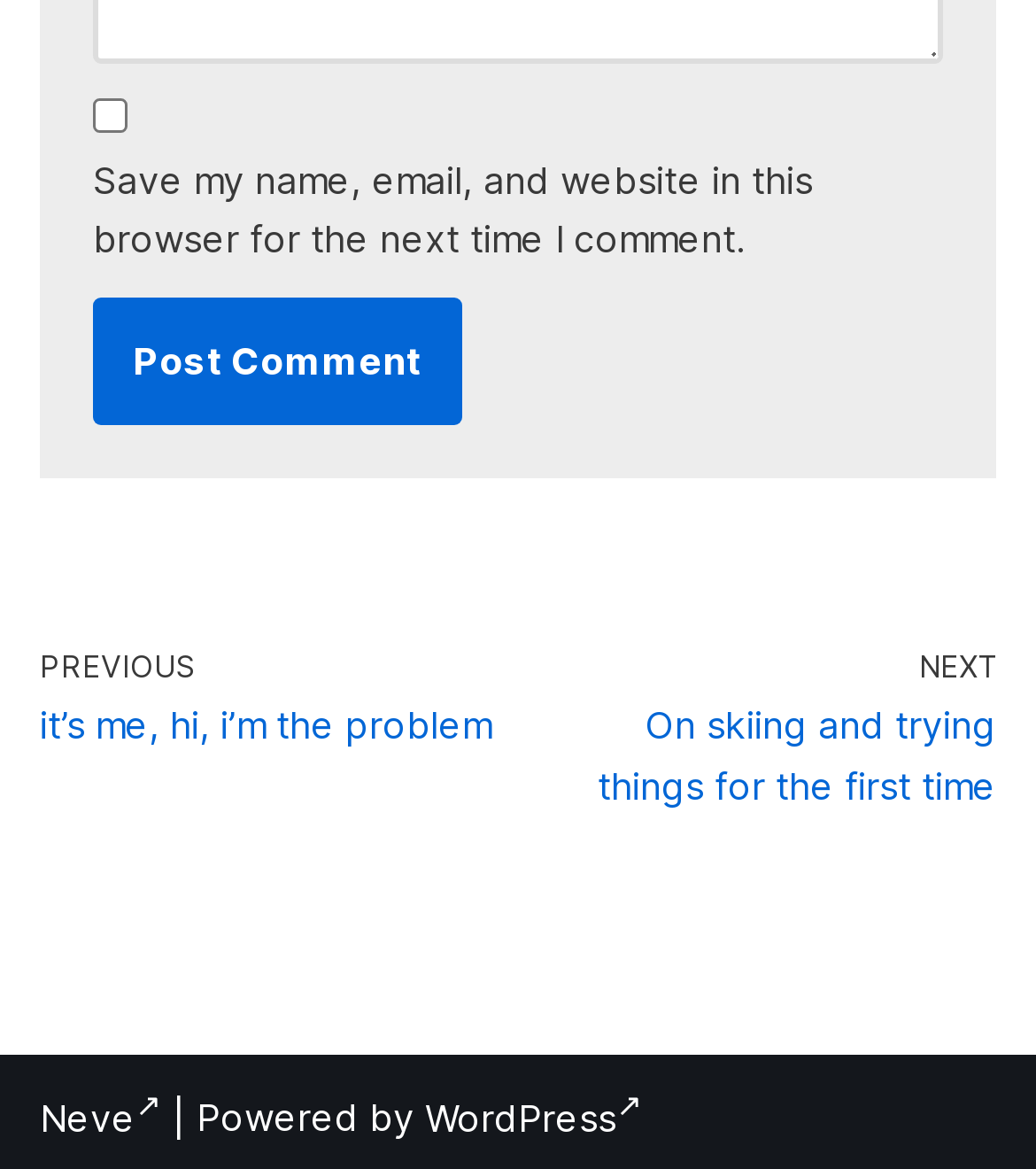Answer the question below in one word or phrase:
What is the text of the checkbox?

Save my name, email, and website in this browser for the next time I comment.